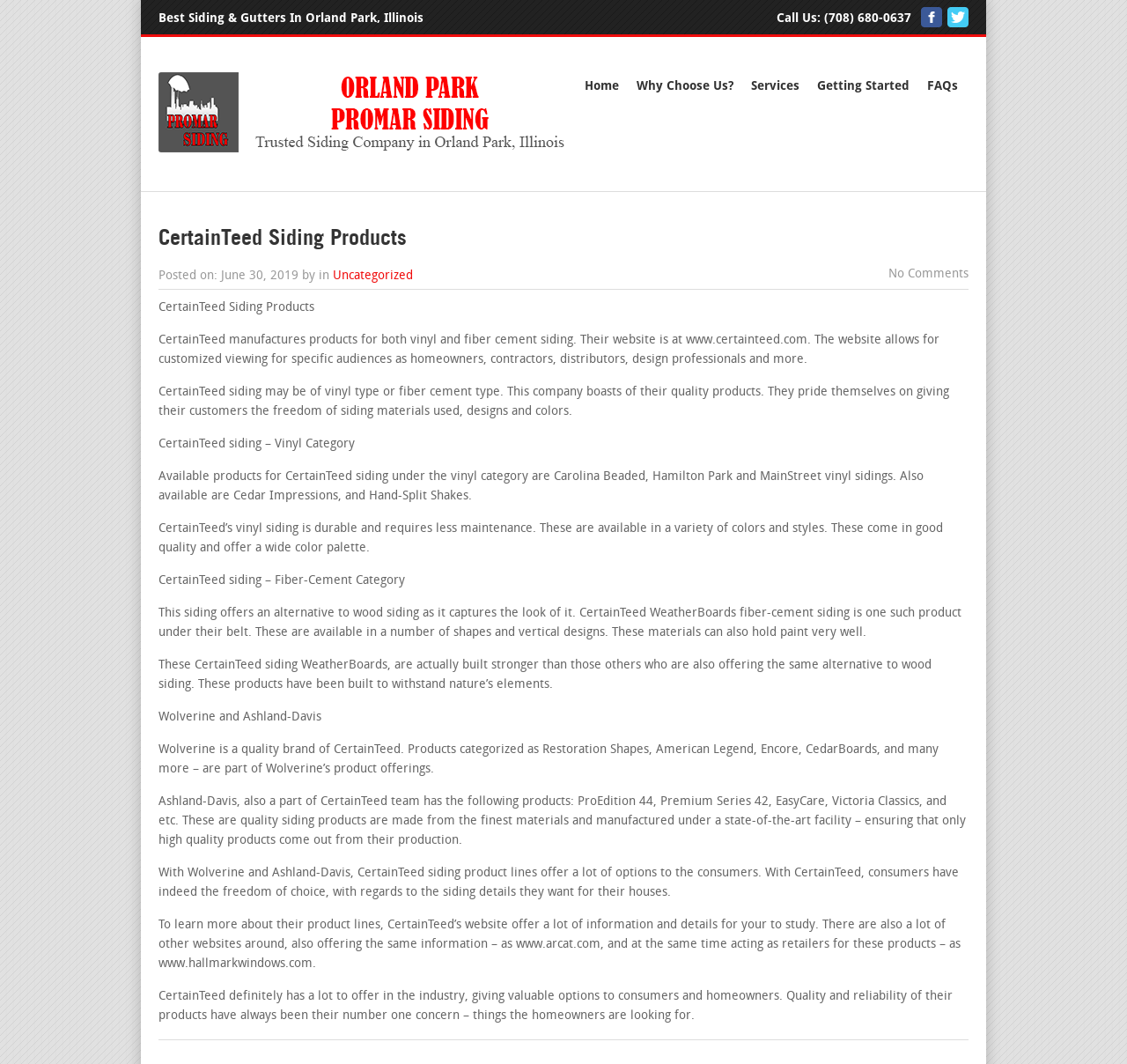Locate the bounding box coordinates of the element you need to click to accomplish the task described by this instruction: "Call the phone number".

[0.731, 0.011, 0.809, 0.023]